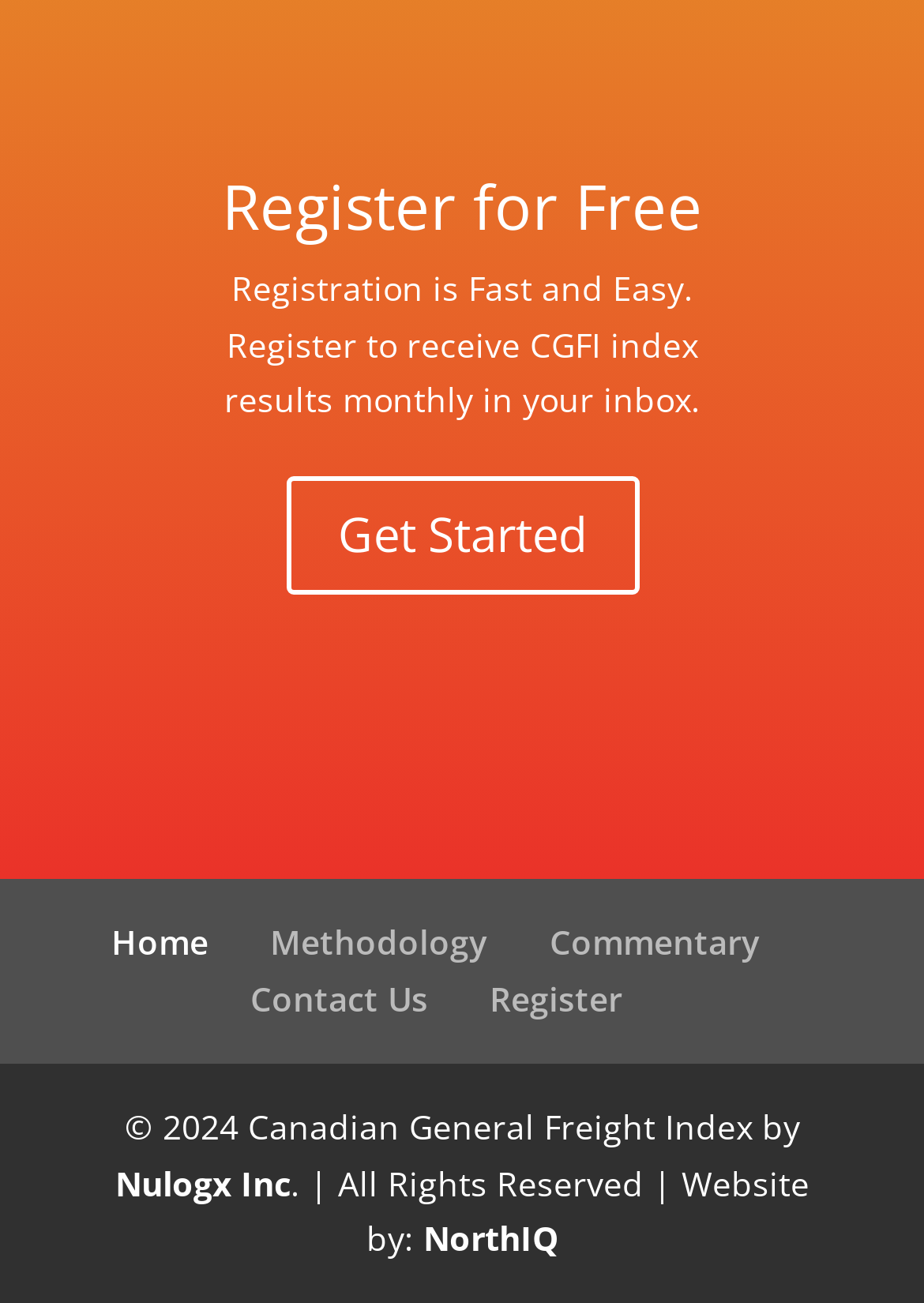How many links are present in the footer section? Please answer the question using a single word or phrase based on the image.

3